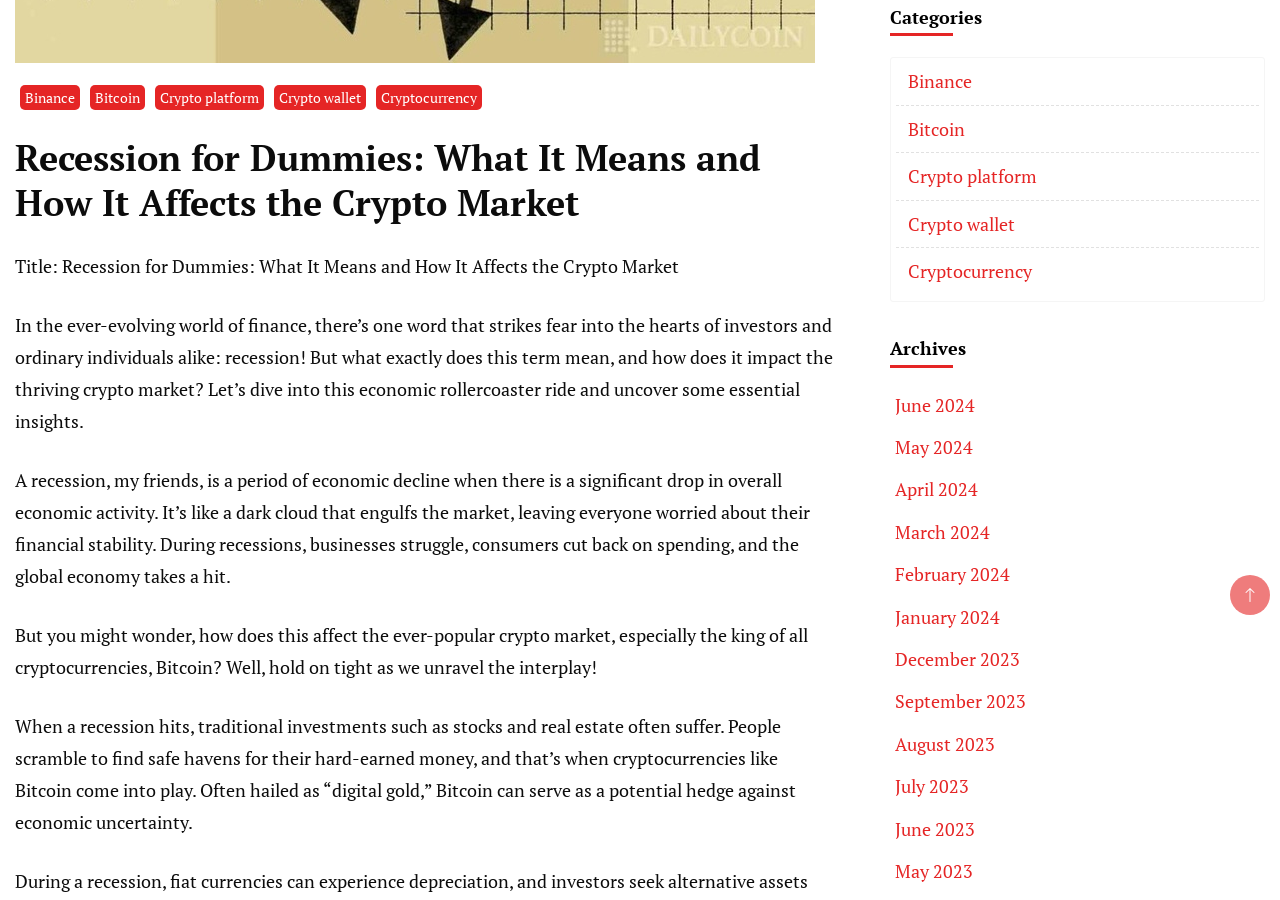Determine the bounding box coordinates of the UI element described below. Use the format (top-left x, top-left y, bottom-right x, bottom-right y) with floating point numbers between 0 and 1: June 2024

[0.699, 0.436, 0.762, 0.463]